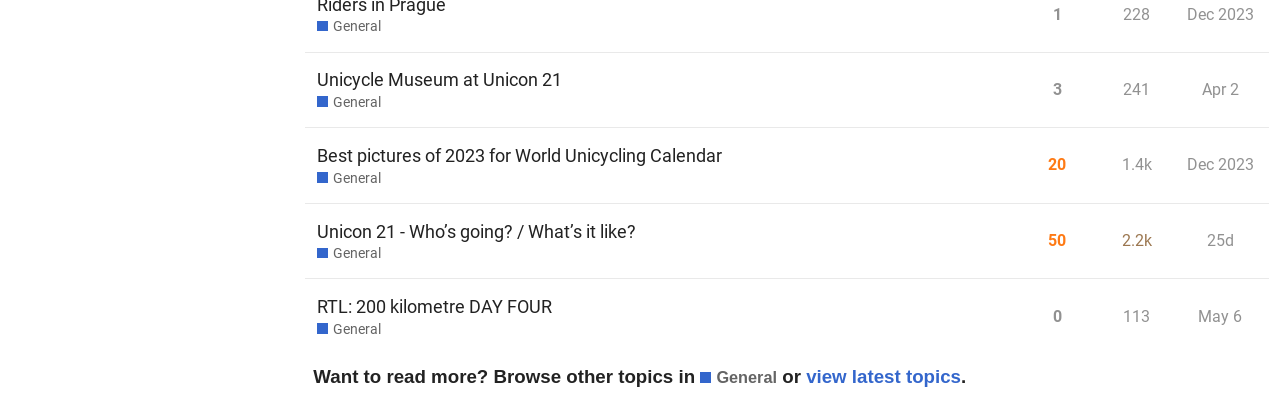Answer the following query with a single word or phrase:
When was the topic 'RTL: 200 kilometre DAY FOUR' posted?

May 6